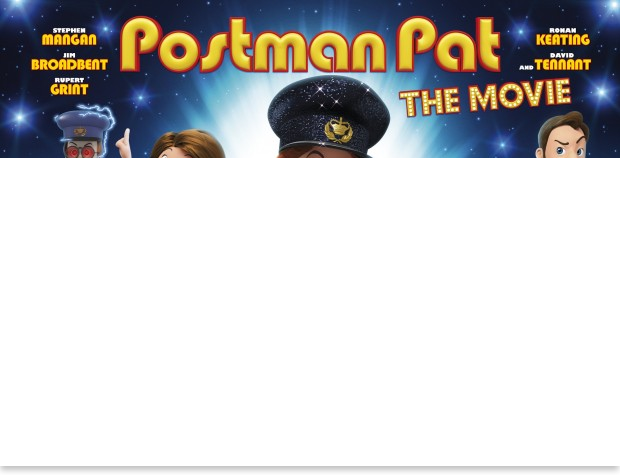Describe every important feature and element in the image comprehensively.

The image features the colorful poster for "Postman Pat: The Movie," highlighting the beloved character, Postman Pat, who is dressed in his signature postal uniform and cap. The background is a vibrant, starry design, emphasizing the cinematic theme, while the title "Postman Pat: THE MOVIE" is prominently displayed in bold, eye-catching letters, surrounded by twinkling lights. The poster also credits notable voices in the film, including Stephen Mangan, Ronan Keating, David Tennant, and Rupert Grint, adding to its appeal for fans. This animated adventure is set to explore themes of kindness versus selfishness as Postman Pat embarks on a national TV talent show competition, bringing both excitement and challenges to his quaint life in Greendale.